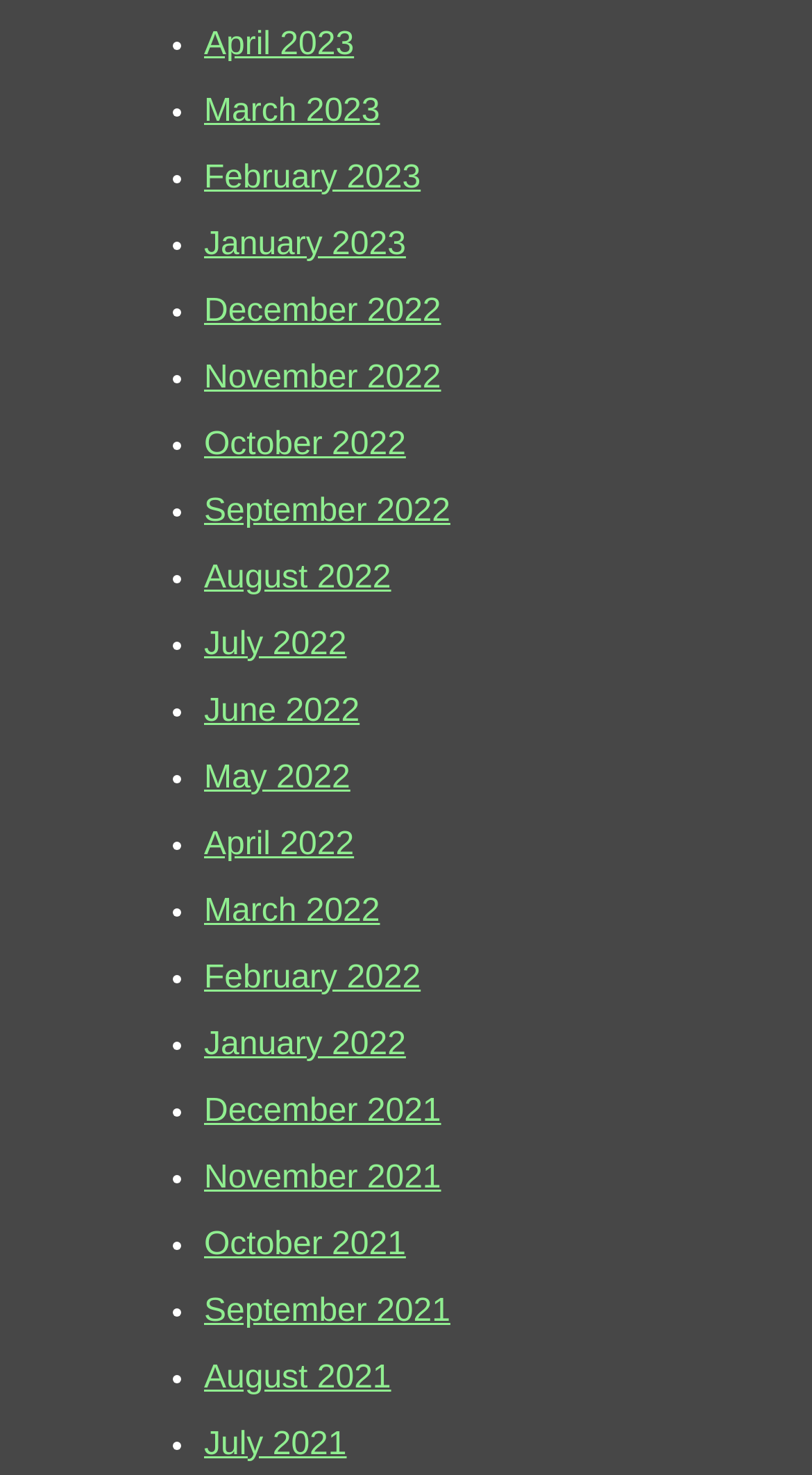Provide a short answer using a single word or phrase for the following question: 
What is the earliest month listed?

July 2021